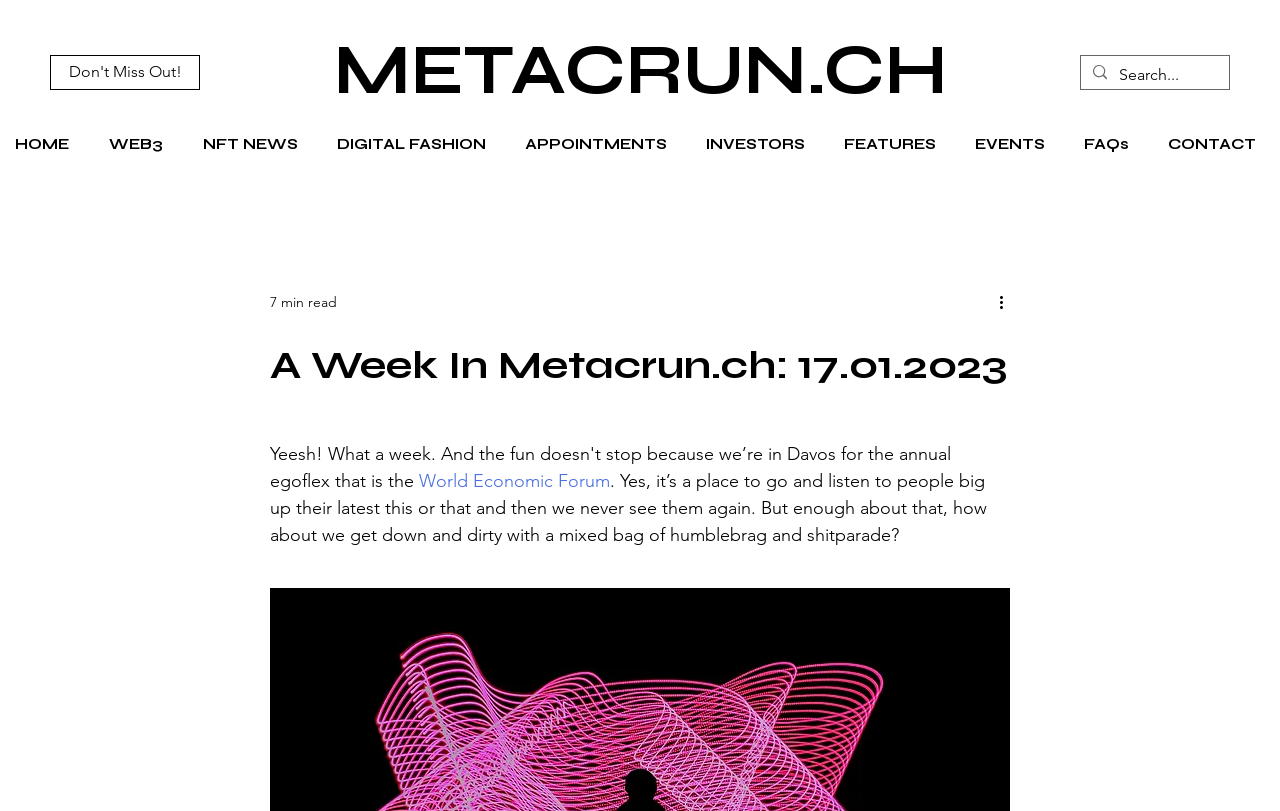What is the estimated reading time of the current article?
Respond with a short answer, either a single word or a phrase, based on the image.

7 min read